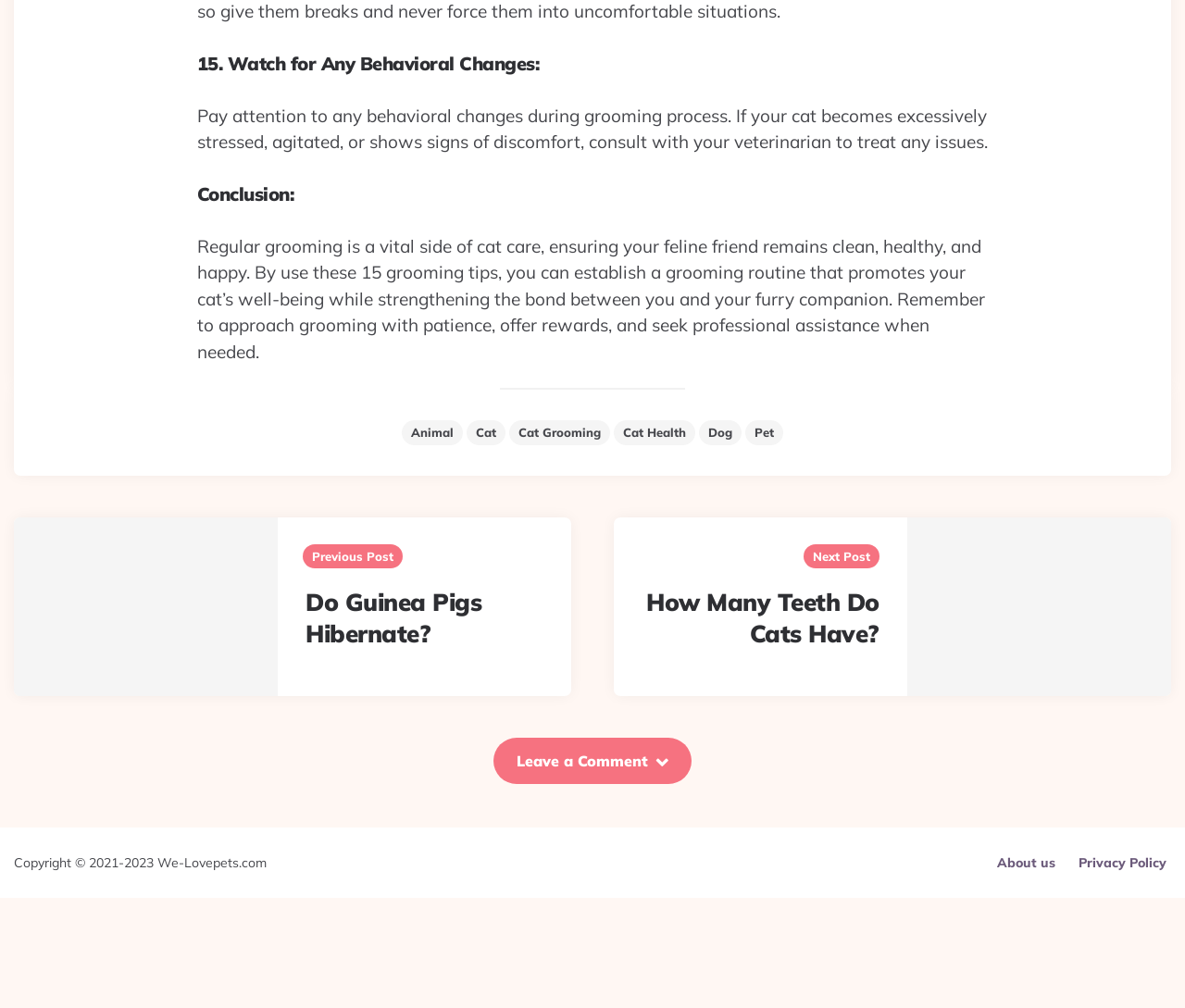Please respond to the question using a single word or phrase:
What is the copyright year of the website?

2021-2023